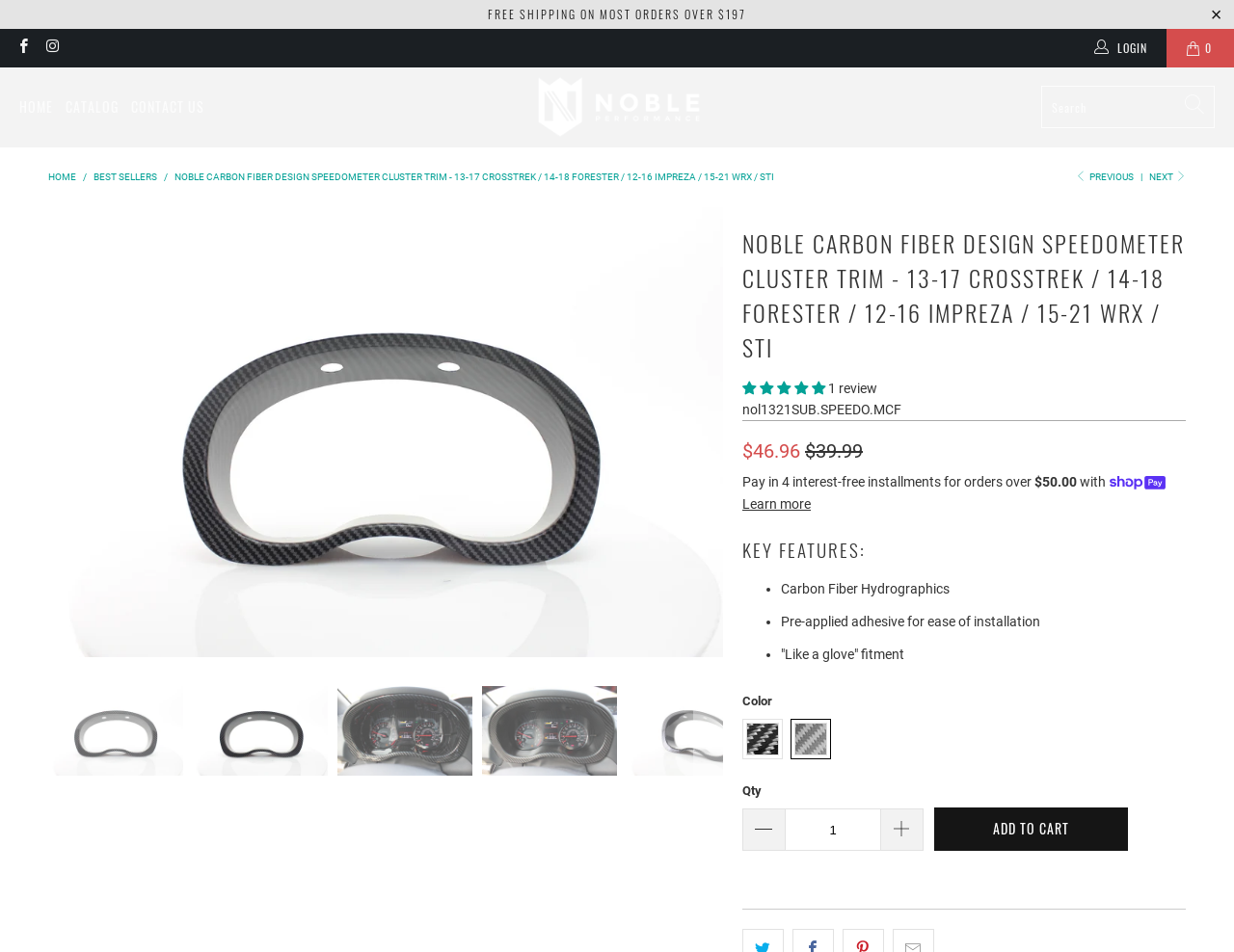What is the price of the Noble Carbon Fiber Design Speedometer Cluster Trim?
Using the image, respond with a single word or phrase.

39.99